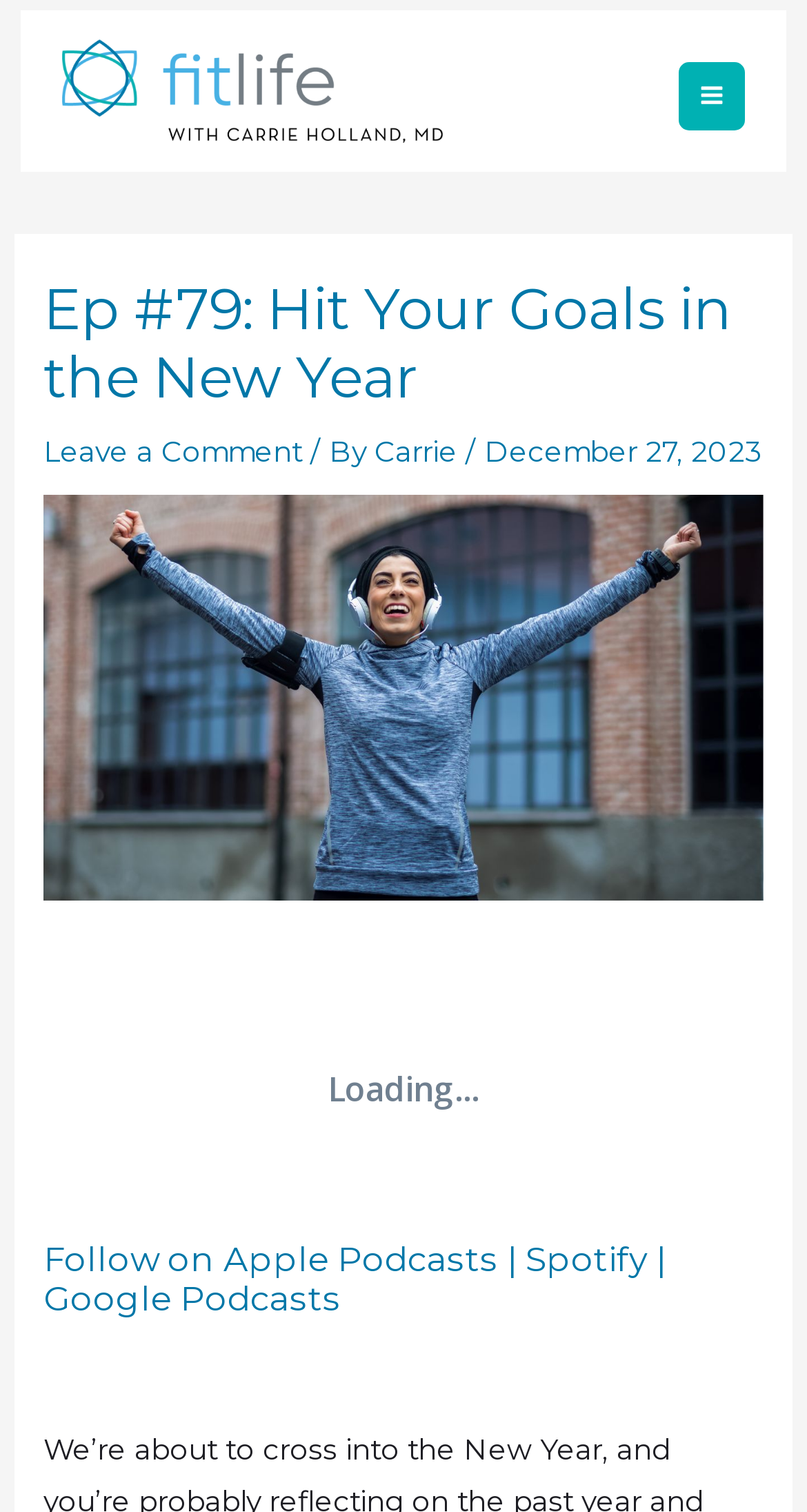What is the name of the podcast?
Using the visual information, respond with a single word or phrase.

Fit Life with Carrie Holland MD